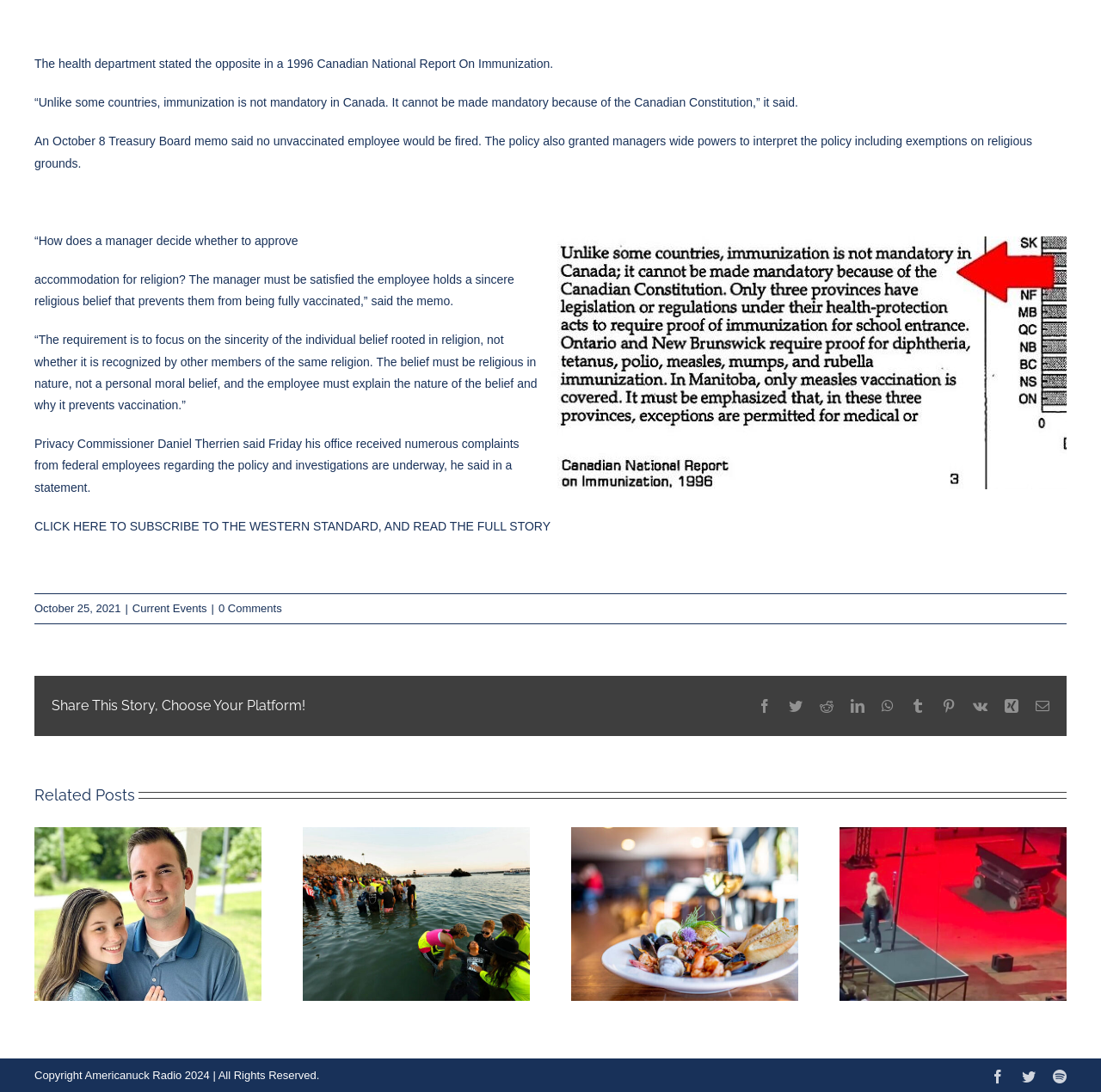Answer this question in one word or a short phrase: What is the topic of the article?

Vaccination policy